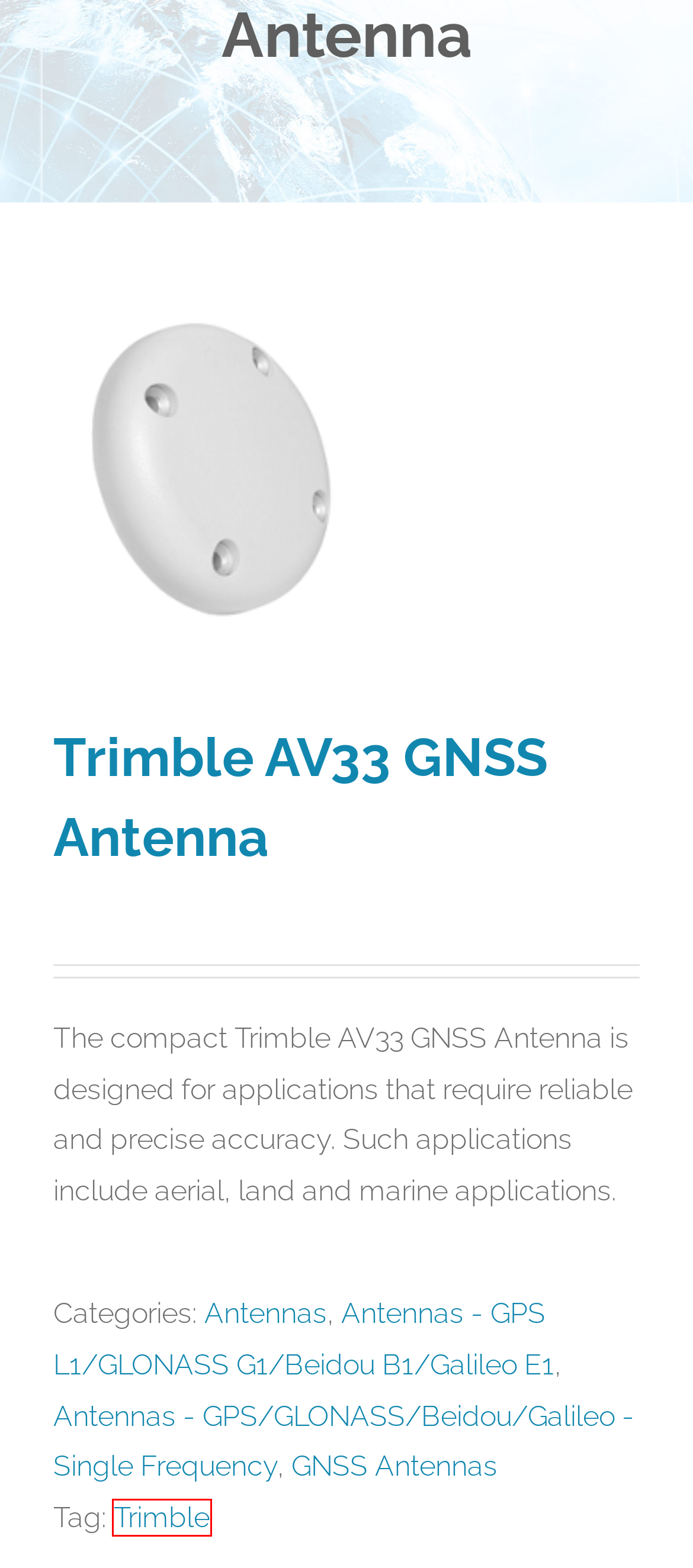You are provided with a screenshot of a webpage that has a red bounding box highlighting a UI element. Choose the most accurate webpage description that matches the new webpage after clicking the highlighted element. Here are your choices:
A. Products – Blue Planet Geomatics
B. Antennas – GPS/GLONASS/Beidou/Galileo – Single Frequency – Blue Planet Geomatics
C. Networking – Blue Planet Geomatics
D. Antennas – GPS L1/GLONASS G1/Beidou B1/Galileo E1 – Blue Planet Geomatics
E. GNSS Antennas – Blue Planet Geomatics
F. Septentrio – Blue Planet Geomatics
G. Antennas – GPS L1 – Blue Planet Geomatics
H. Trimble – Blue Planet Geomatics

H